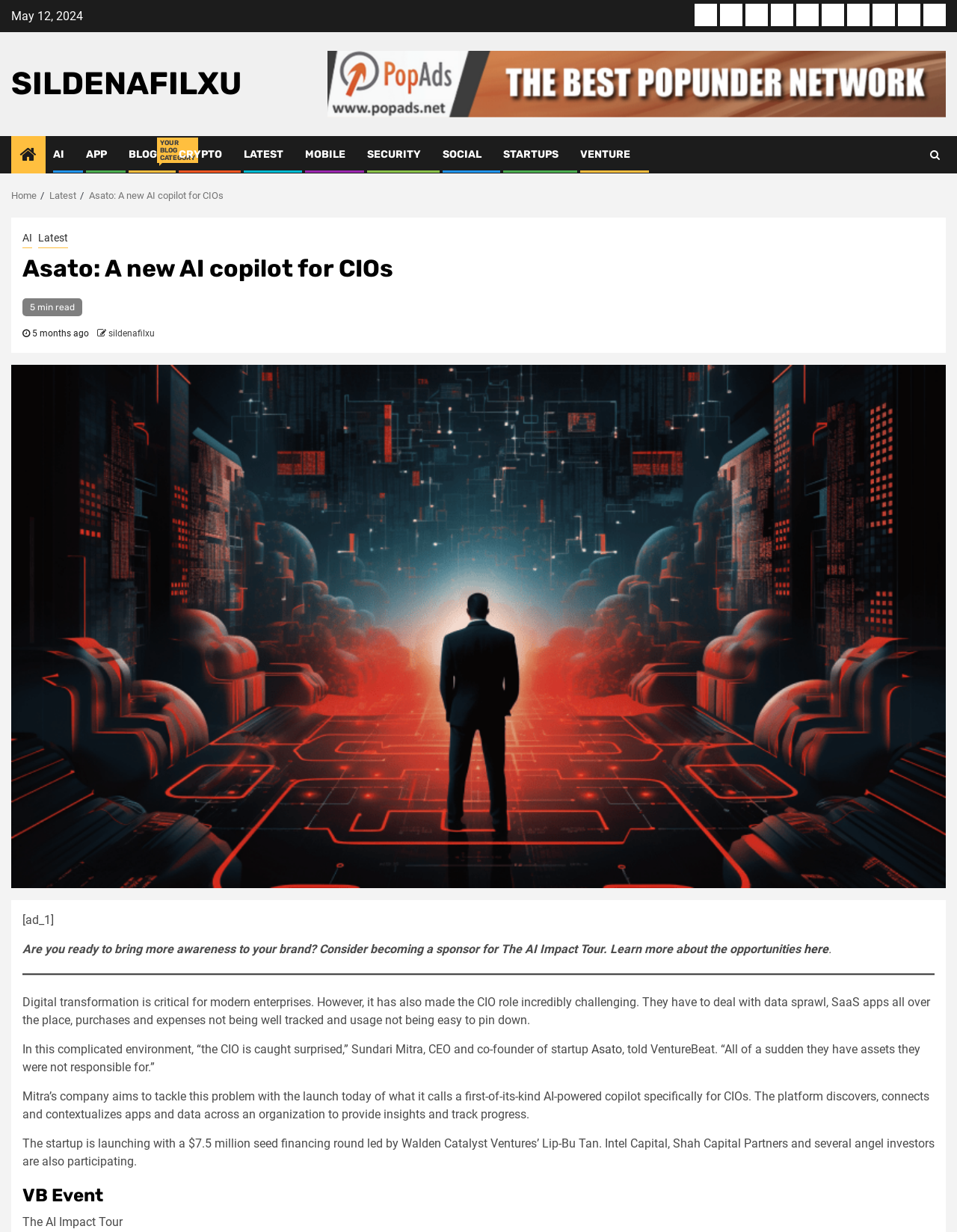Identify the coordinates of the bounding box for the element that must be clicked to accomplish the instruction: "Learn more about the AI Impact Tour".

[0.84, 0.765, 0.866, 0.776]